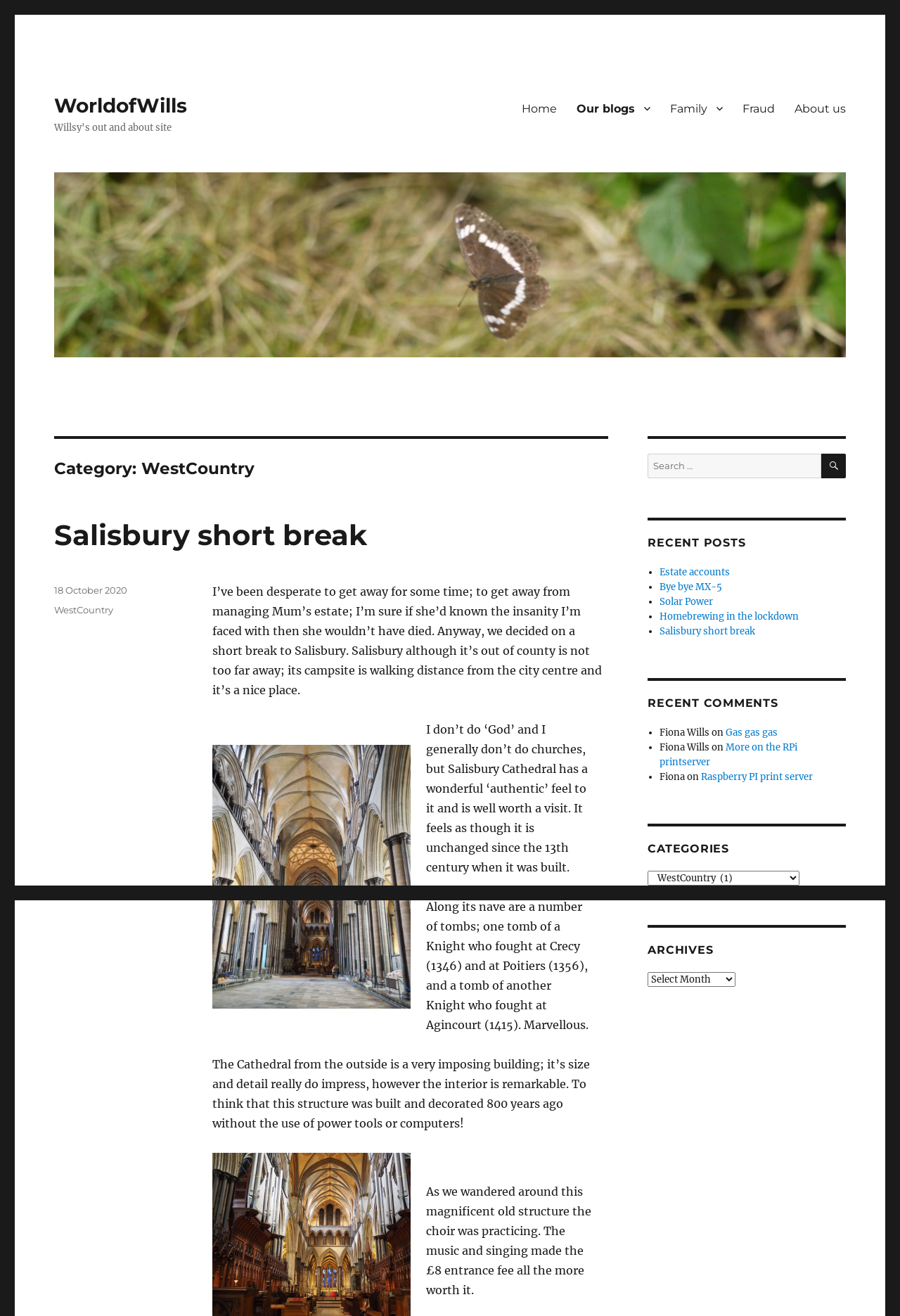Please identify the bounding box coordinates of the element I need to click to follow this instruction: "Click the 'Home' link".

[0.569, 0.071, 0.629, 0.094]